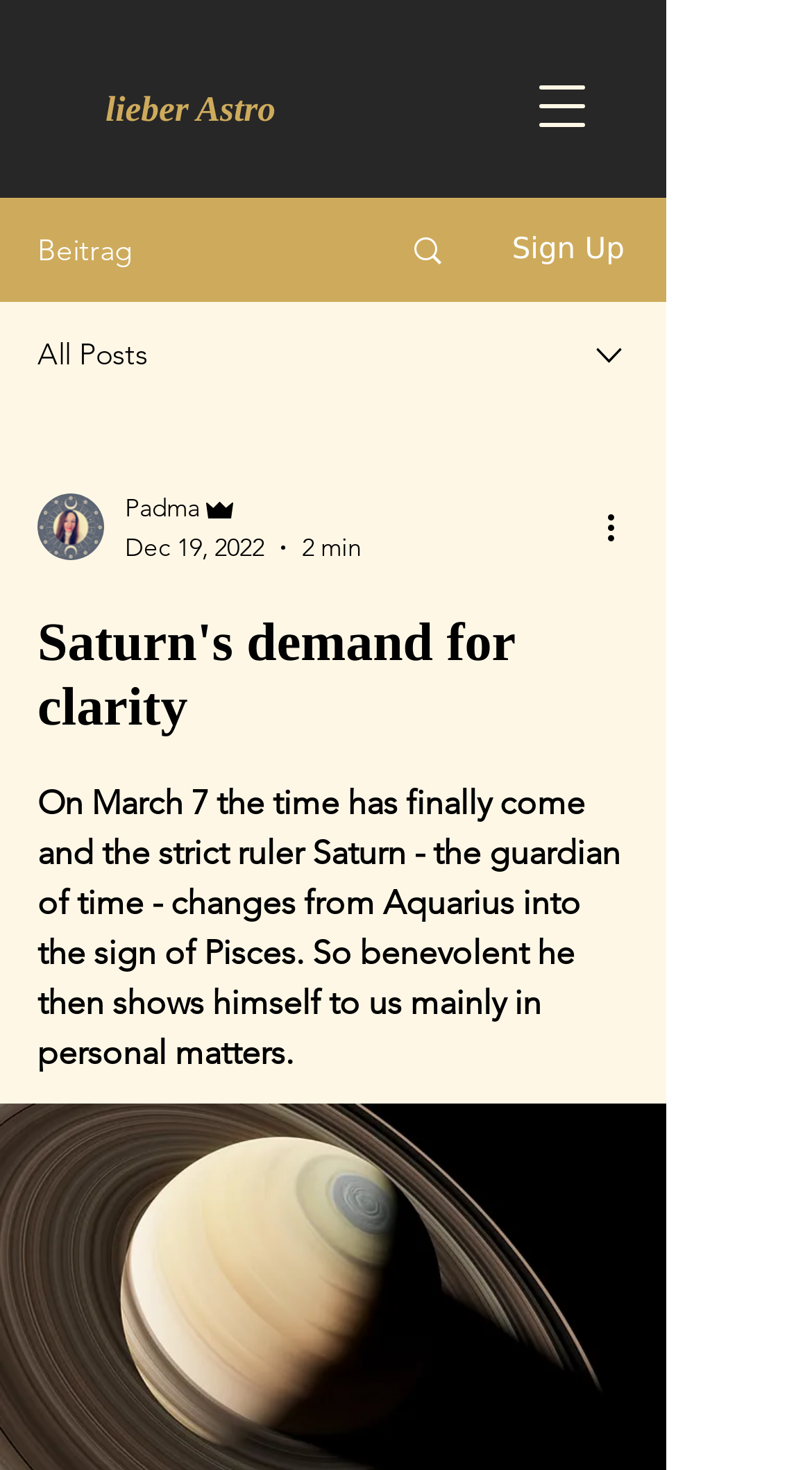Using the given element description, provide the bounding box coordinates (top-left x, top-left y, bottom-right x, bottom-right y) for the corresponding UI element in the screenshot: aria-label="More actions"

[0.738, 0.341, 0.8, 0.375]